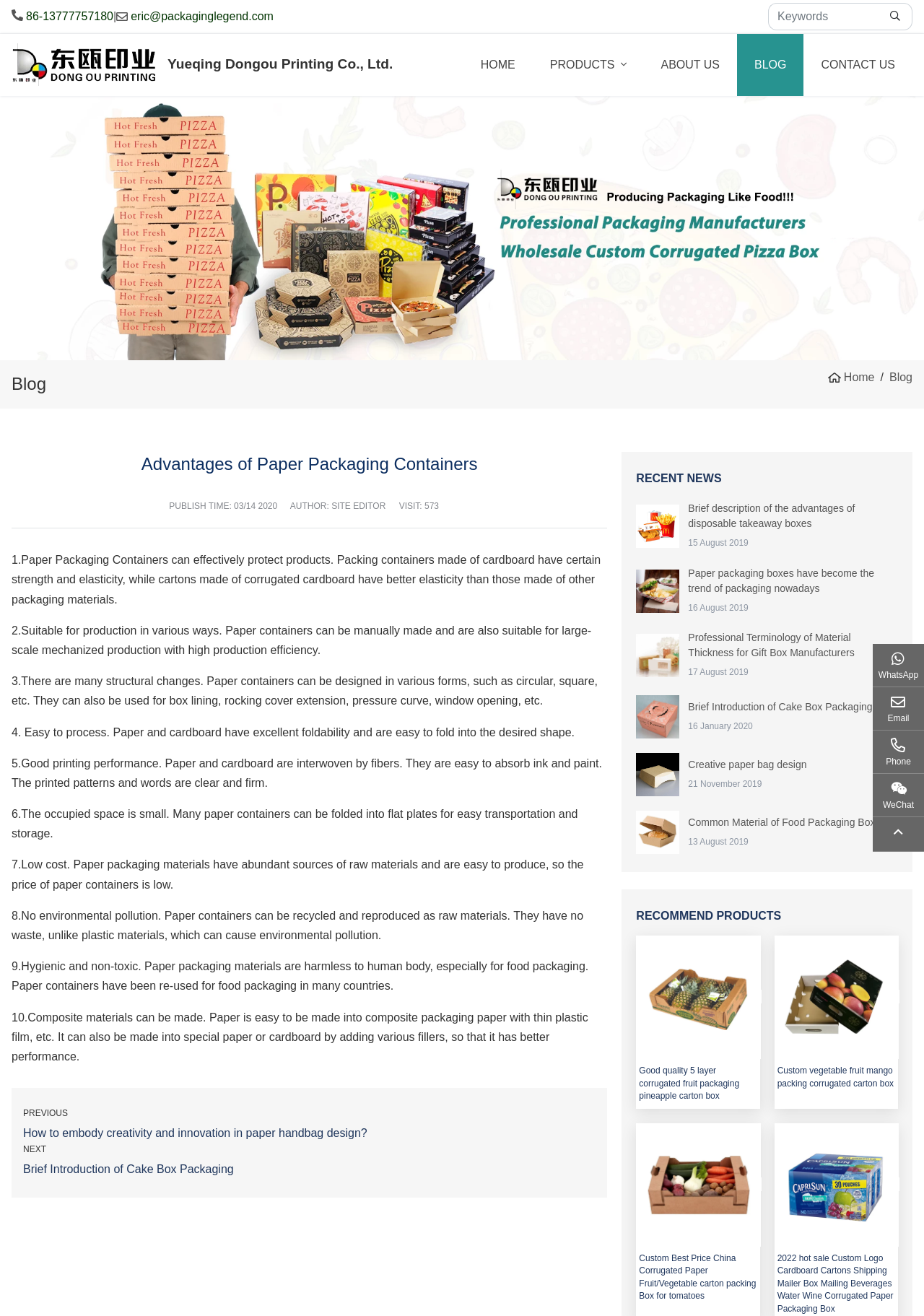Identify the bounding box coordinates of the clickable section necessary to follow the following instruction: "read about advantages of paper packaging containers". The coordinates should be presented as four float numbers from 0 to 1, i.e., [left, top, right, bottom].

[0.012, 0.343, 0.657, 0.363]